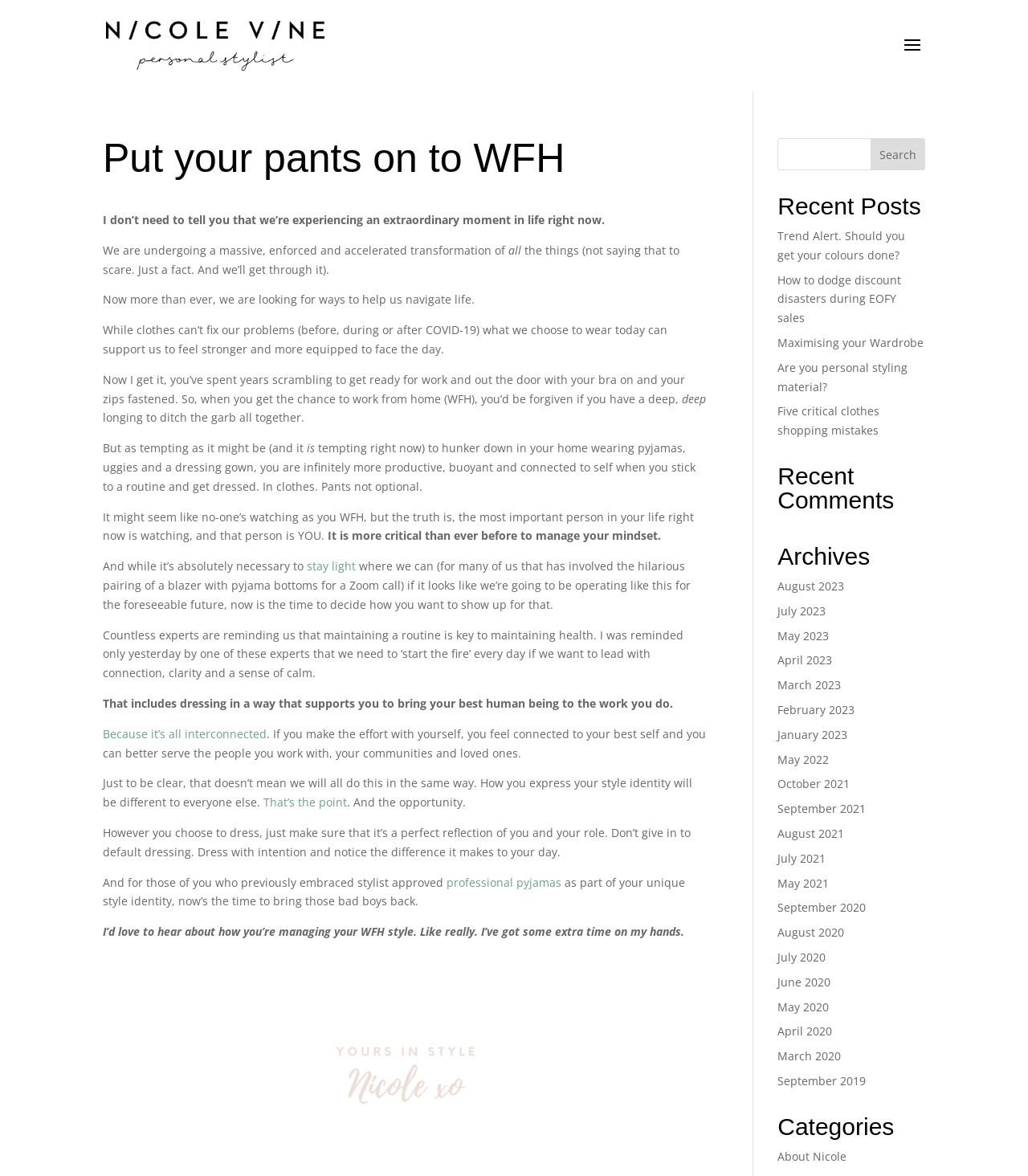Identify the bounding box coordinates for the region to click in order to carry out this instruction: "Read the article 'Put your pants on to WFH'". Provide the coordinates using four float numbers between 0 and 1, formatted as [left, top, right, bottom].

[0.1, 0.117, 0.689, 0.158]